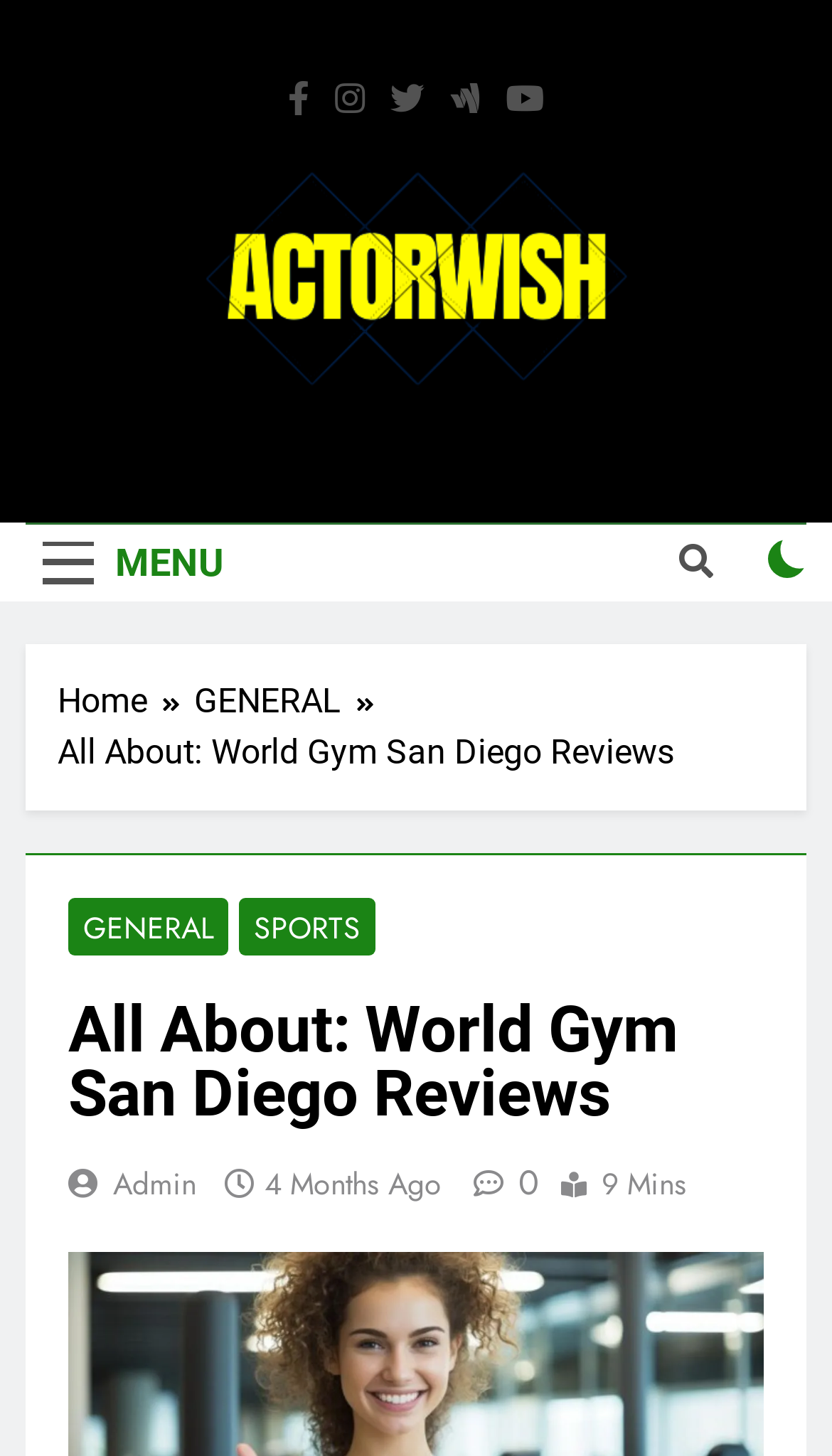Identify the coordinates of the bounding box for the element that must be clicked to accomplish the instruction: "Check the checkbox".

[0.924, 0.371, 0.969, 0.397]